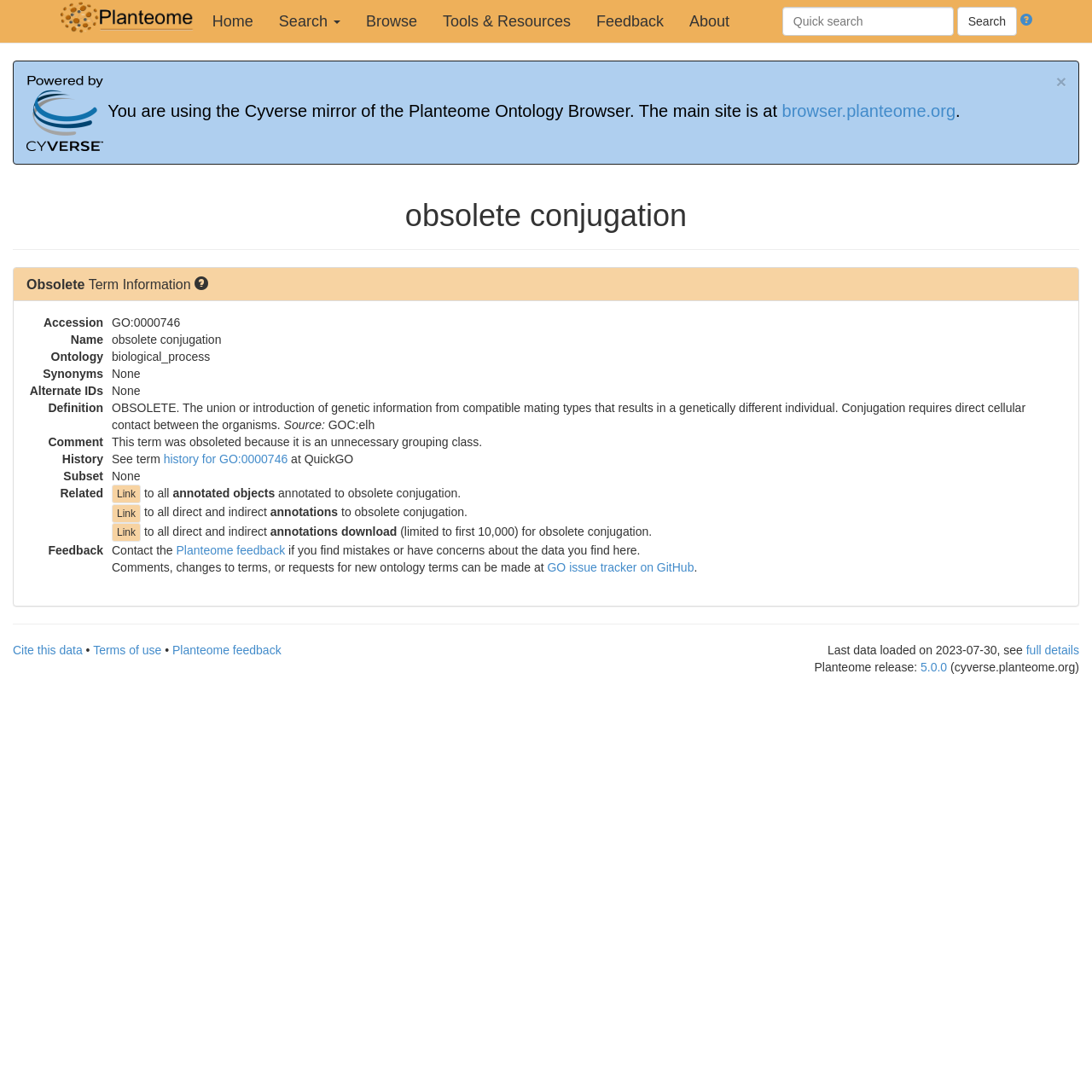What is the name of the term being described?
Based on the image, answer the question with as much detail as possible.

I found the answer by looking at the heading 'obsolete conjugation' which is located at [0.012, 0.182, 0.988, 0.213] and is a child of the root element. This heading is likely to be the title of the term being described.